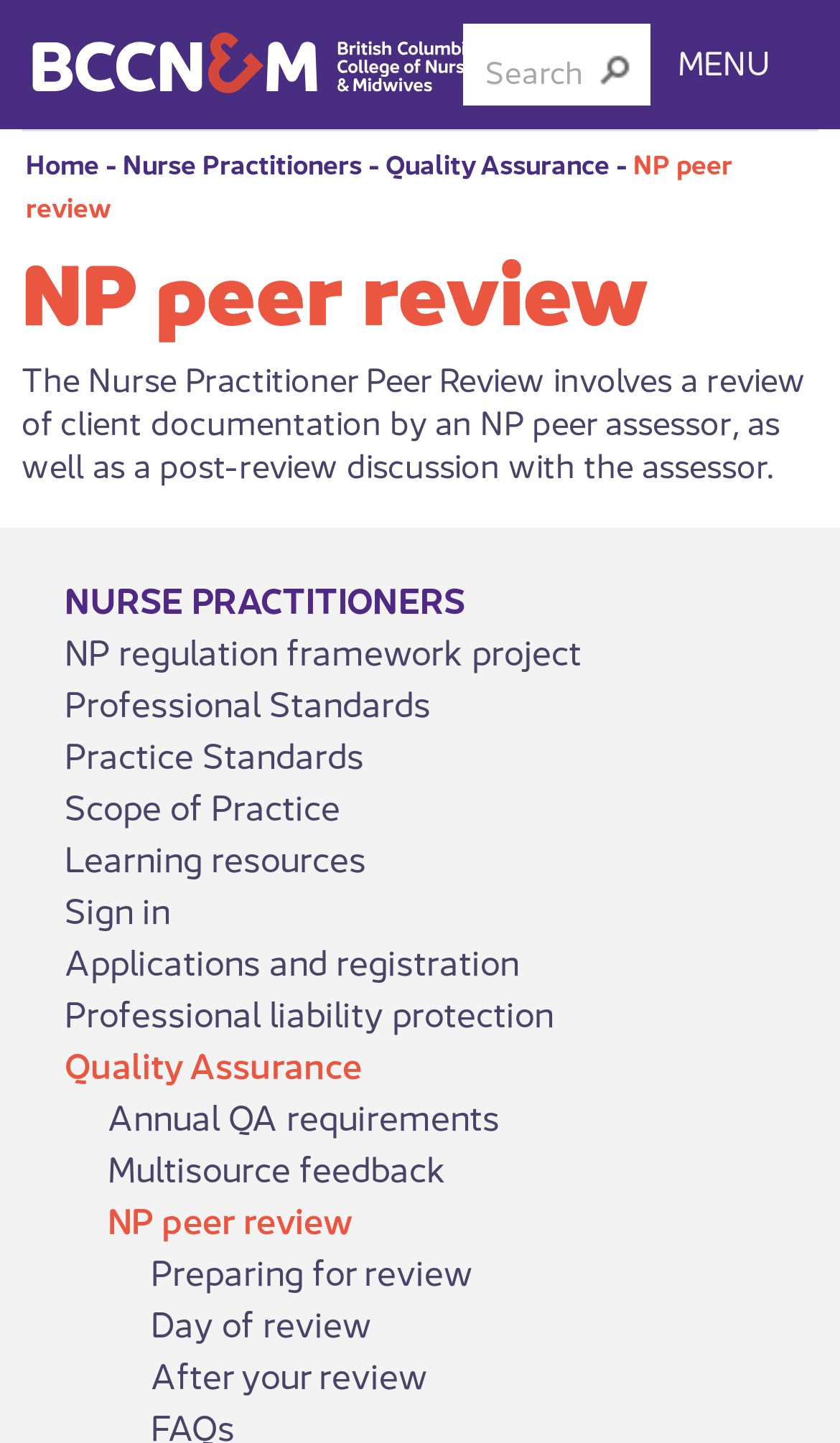Given the description of the UI element: "aria-label="Search" title="Search"", predict the bounding box coordinates in the form of [left, top, right, bottom], with each value being a float between 0 and 1.

[0.705, 0.031, 0.762, 0.064]